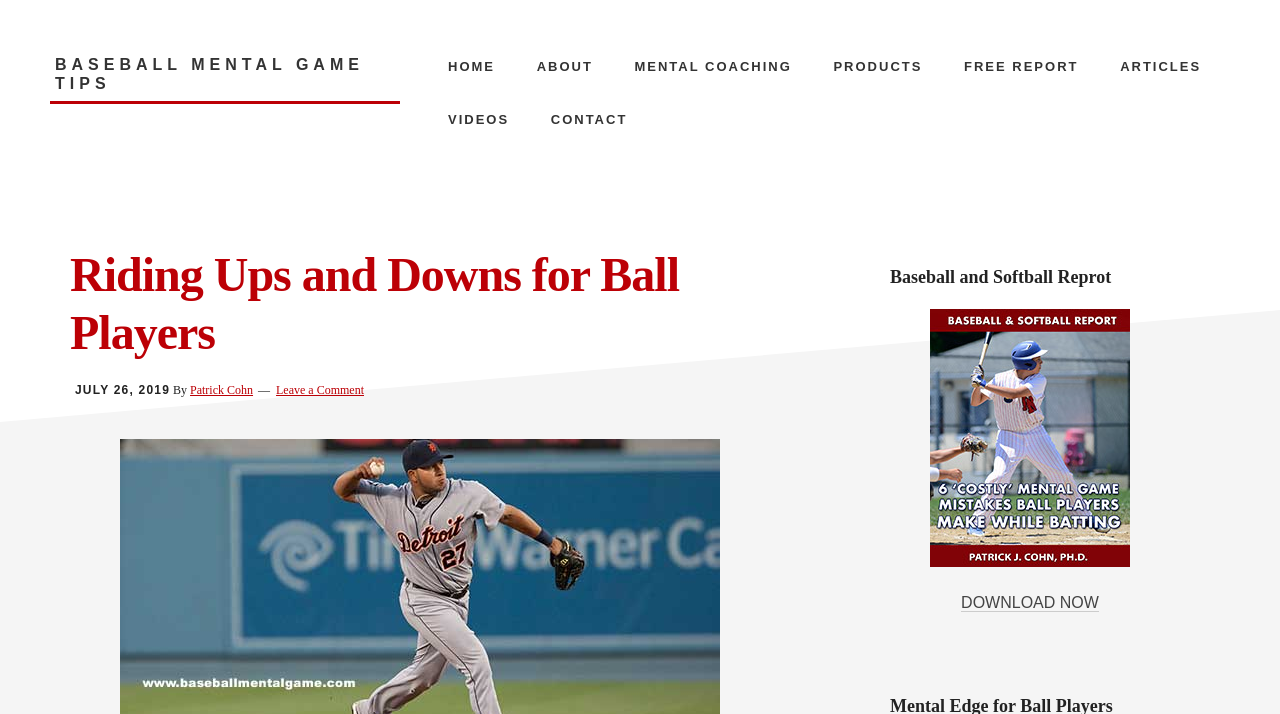What is the purpose of the 'DOWNLOAD NOW' button?
Please provide a detailed and comprehensive answer to the question.

The 'DOWNLOAD NOW' button is likely used to download a report related to baseball and softball, as it is located in the primary sidebar below the heading 'Baseball and Softball Report'.